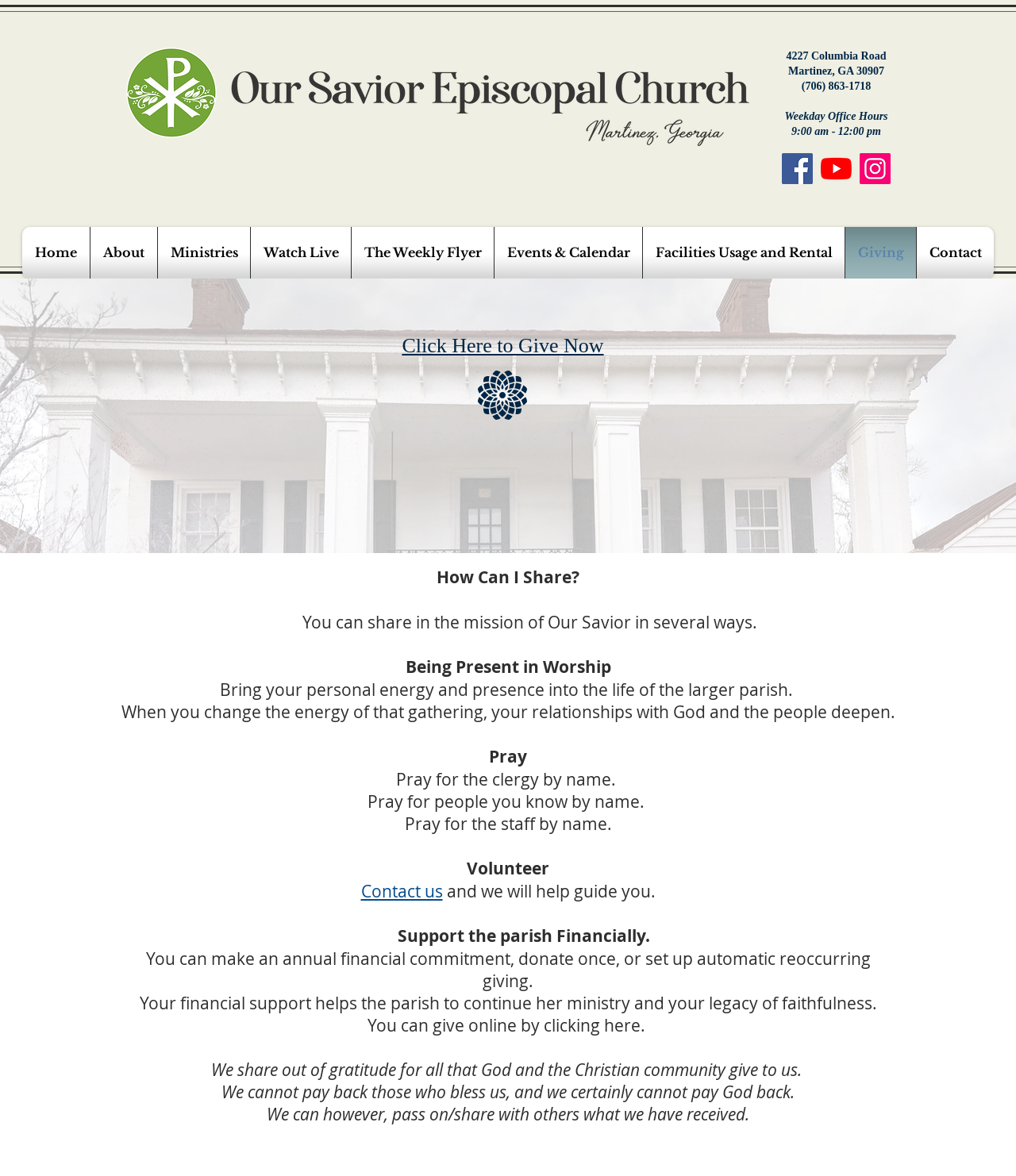Determine the bounding box coordinates of the clickable element to achieve the following action: 'Click the Contact us link'. Provide the coordinates as four float values between 0 and 1, formatted as [left, top, right, bottom].

[0.355, 0.748, 0.436, 0.767]